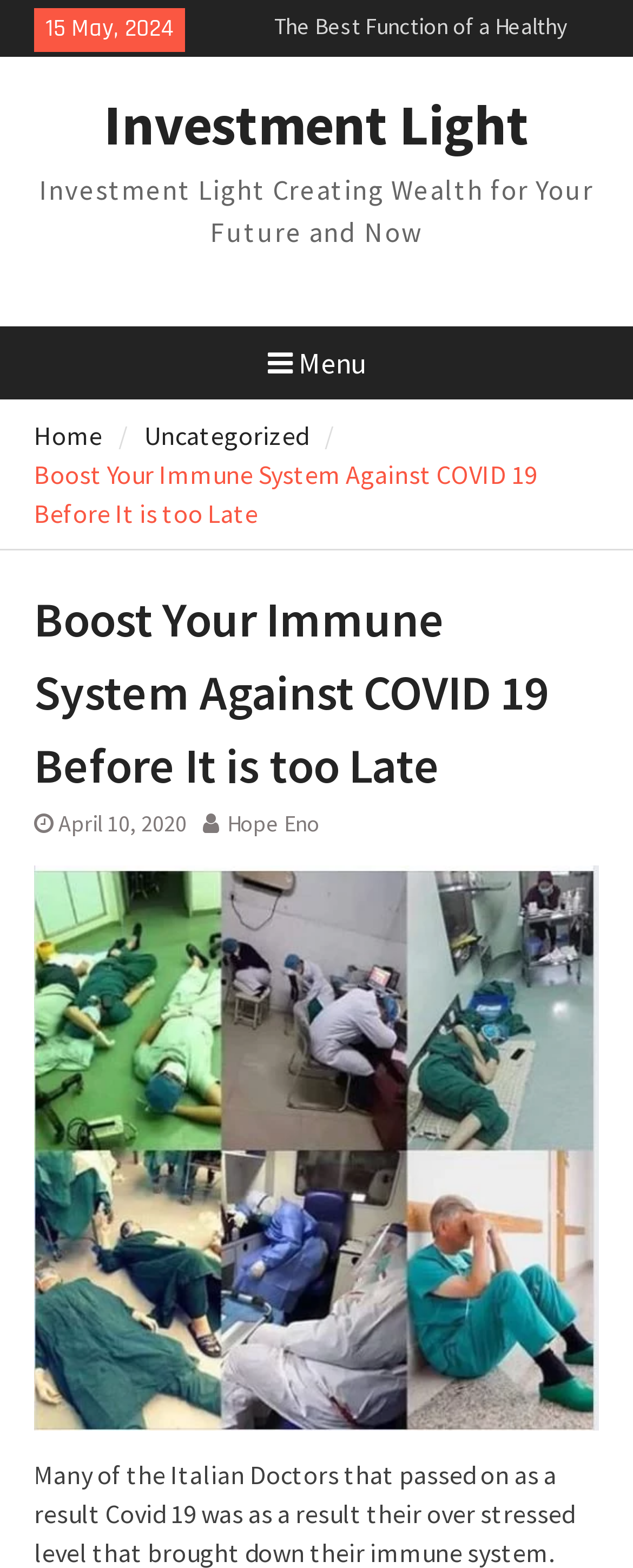What is the date of the article 'Boost Your Immune System Against COVID 19 Before It is too Late'?
Please provide a comprehensive answer based on the visual information in the image.

I found the date of the article by looking at the link 'April 10, 2020' which is located below the article title 'Boost Your Immune System Against COVID 19 Before It is too Late'.